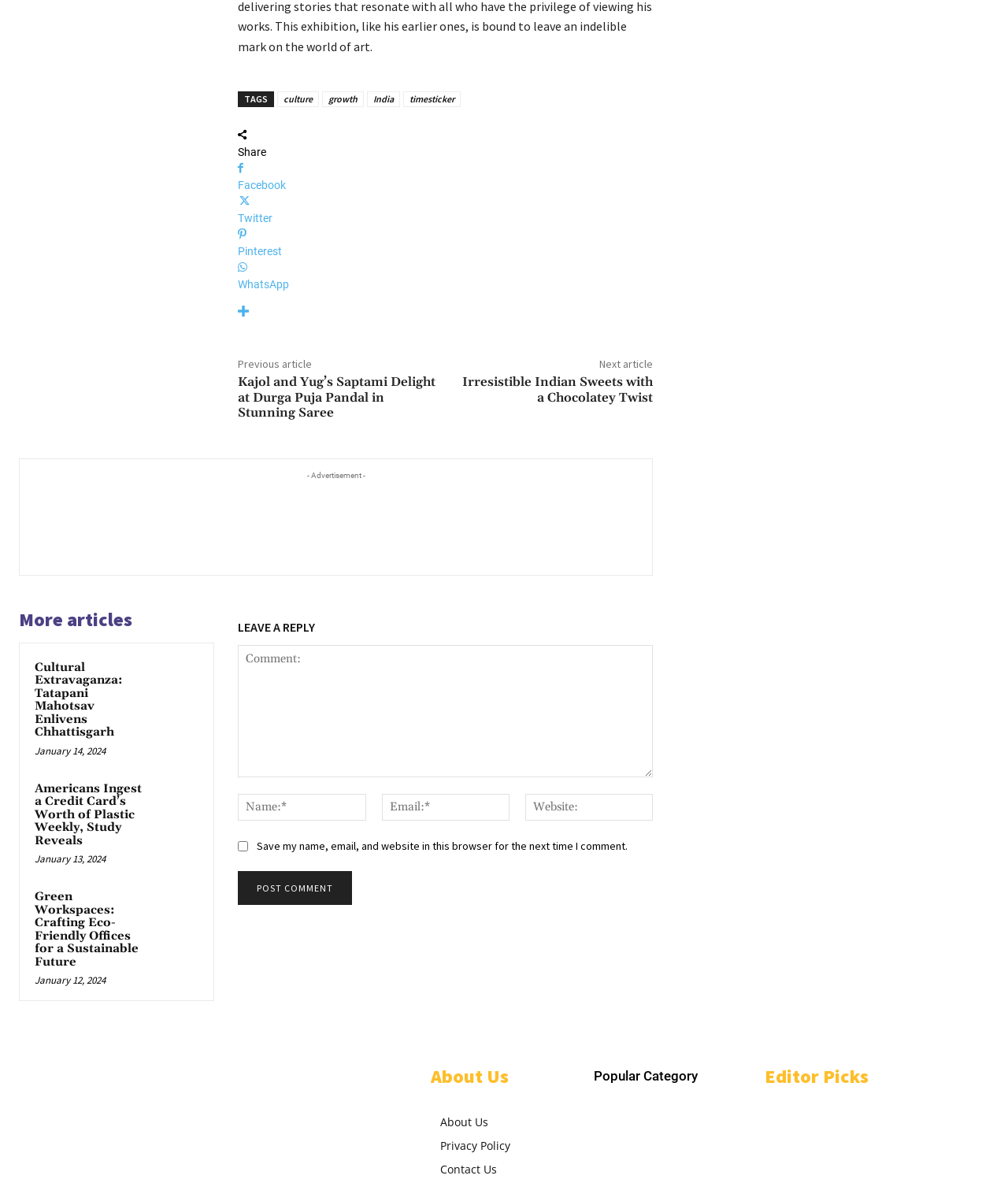Please answer the following query using a single word or phrase: 
What is the purpose of the textbox 'Comment:'?

to leave a reply